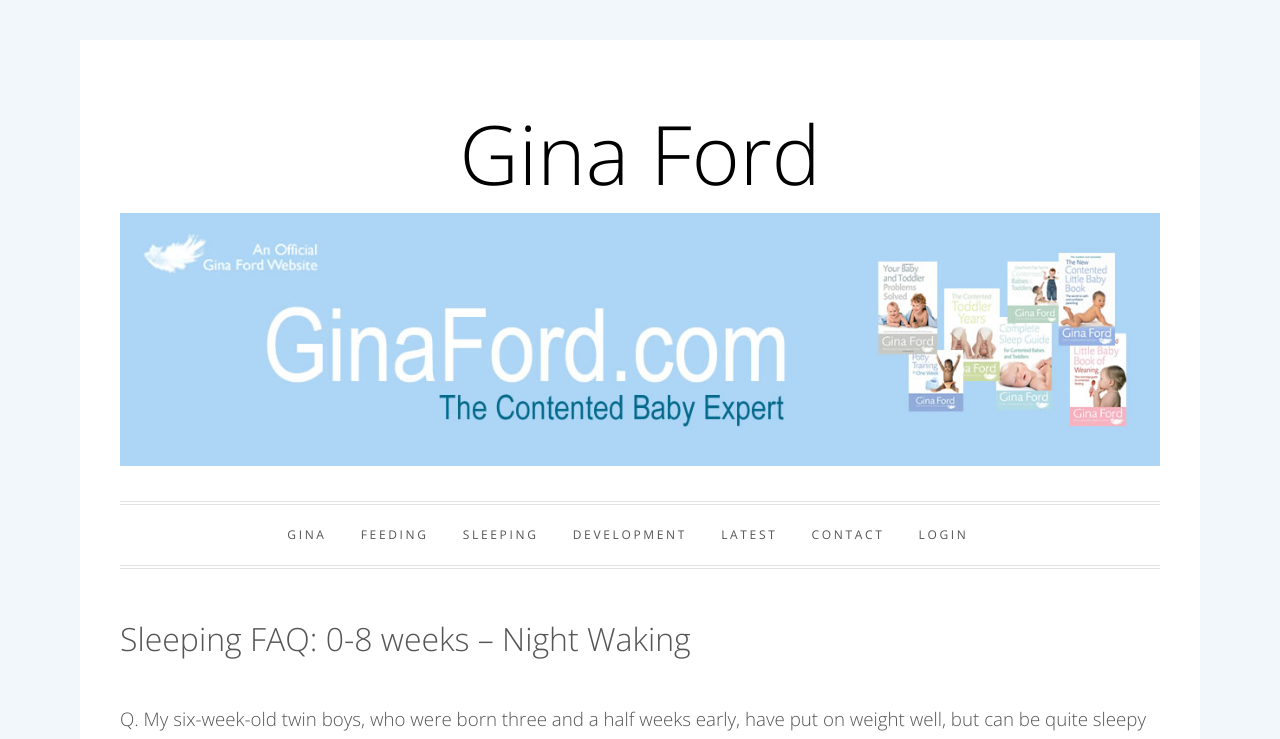Identify and provide the main heading of the webpage.

Sleeping FAQ: 0-8 weeks – Night Waking